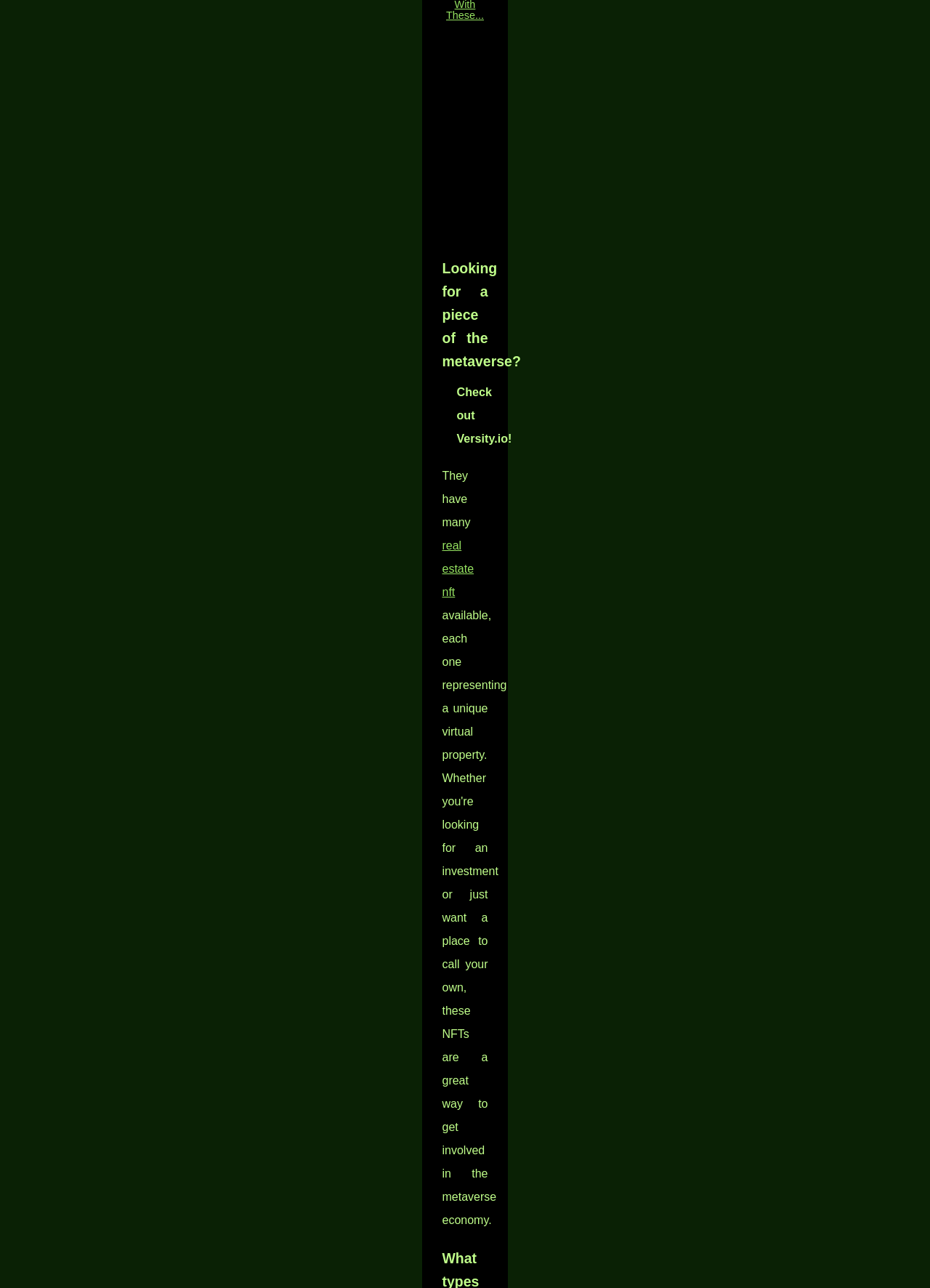Using the given description, provide the bounding box coordinates formatted as (top-left x, top-left y, bottom-right x, bottom-right y), with all values being floating point numbers between 0 and 1. Description: Investment

[0.742, 0.678, 0.961, 0.699]